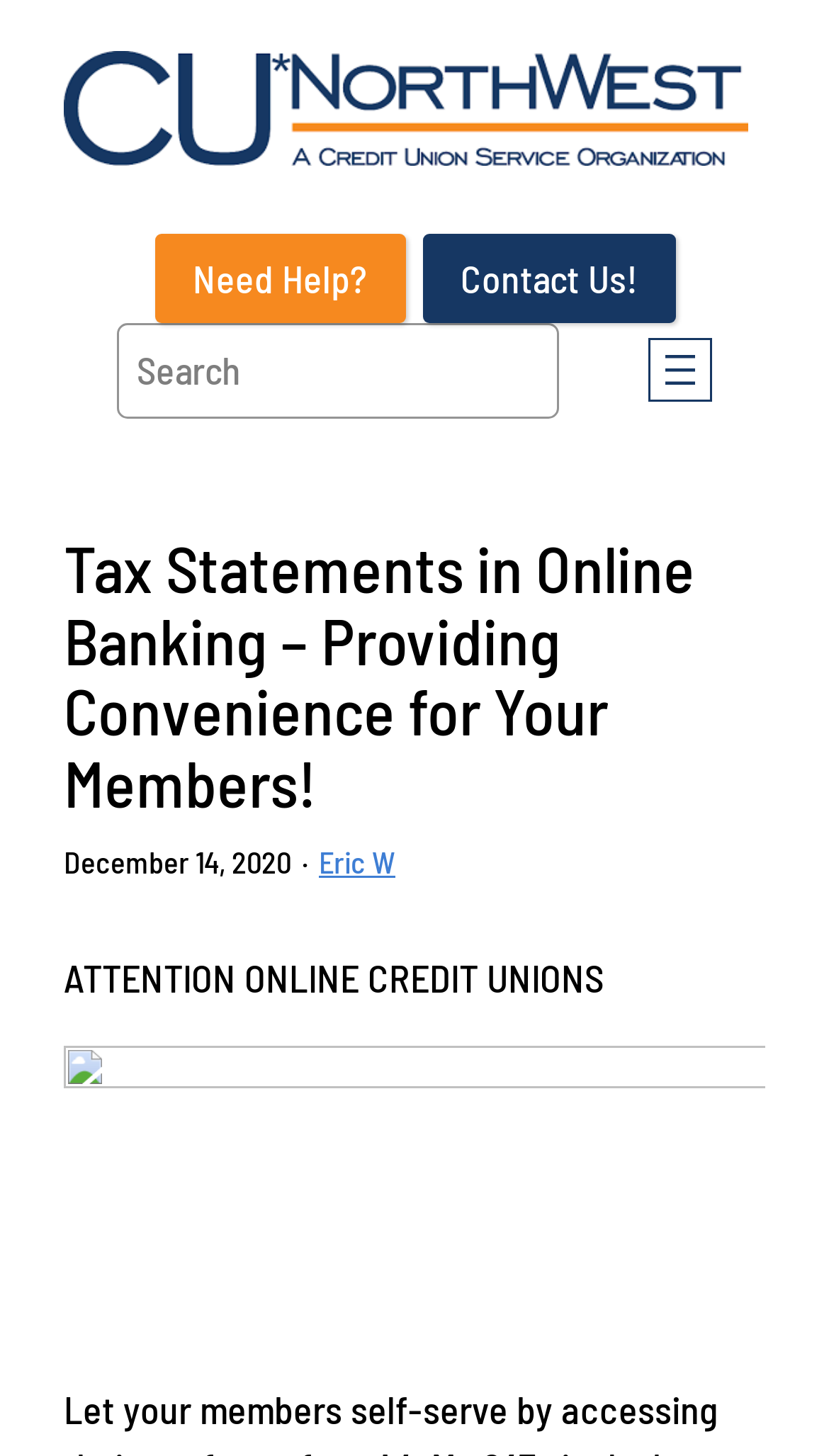What is the navigation menu?
Using the screenshot, give a one-word or short phrase answer.

Open menu